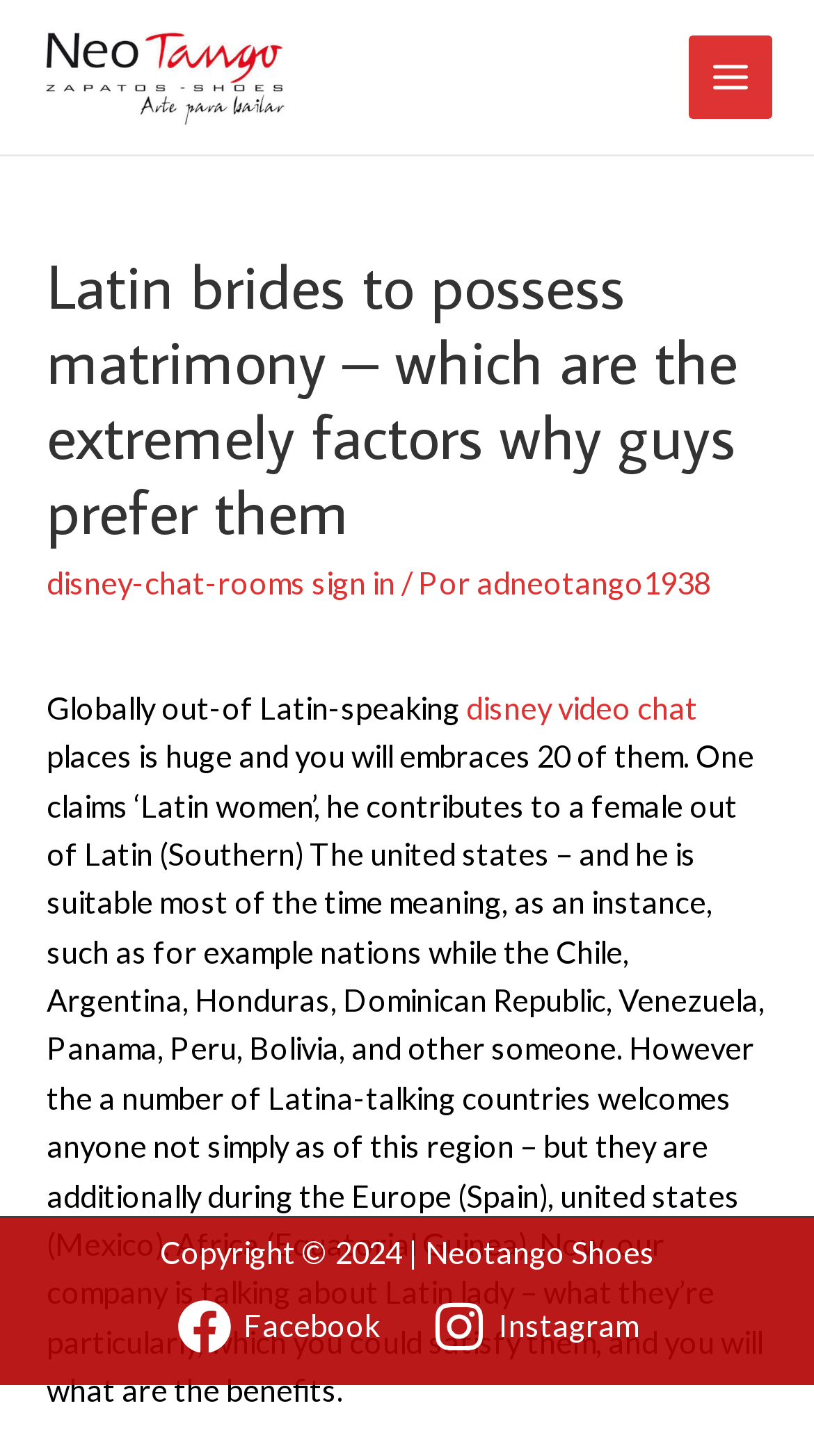What is the purpose of the 'Main Menu' button?
Refer to the image and offer an in-depth and detailed answer to the question.

The 'Main Menu' button is likely used to expand a menu, allowing users to access more options or features on the webpage, although the exact content of the menu is not specified.